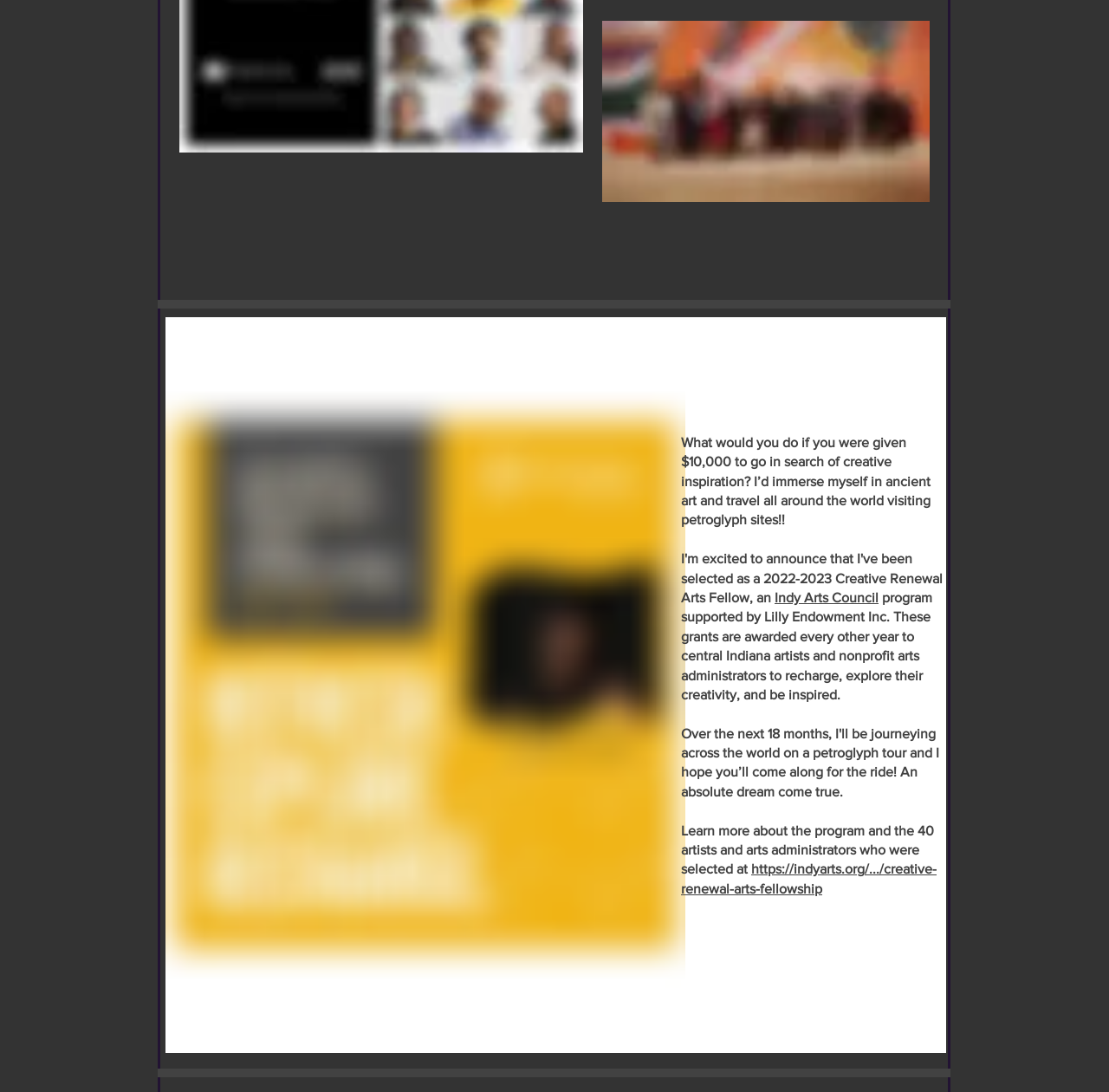Respond with a single word or phrase to the following question: Who supports the program?

Lilly Endowment Inc.